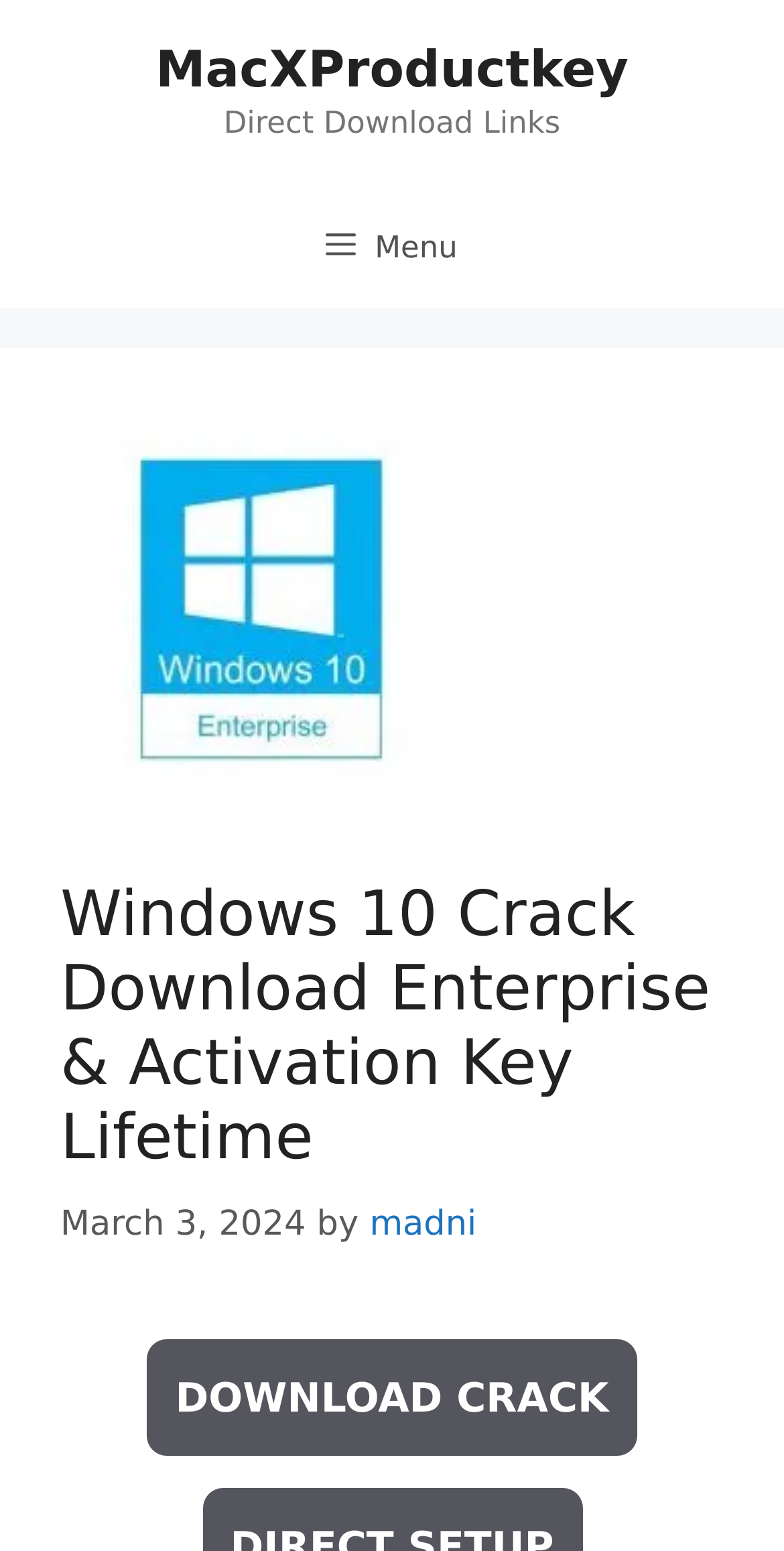What is the bounding box coordinate of the 'Windows 10 Download Enterprise' image?
Provide a detailed answer to the question, using the image to inform your response.

I found an image element with the description 'Windows 10 Download Enterprise' on the page, and its bounding box coordinate is [0.077, 0.263, 0.59, 0.522].